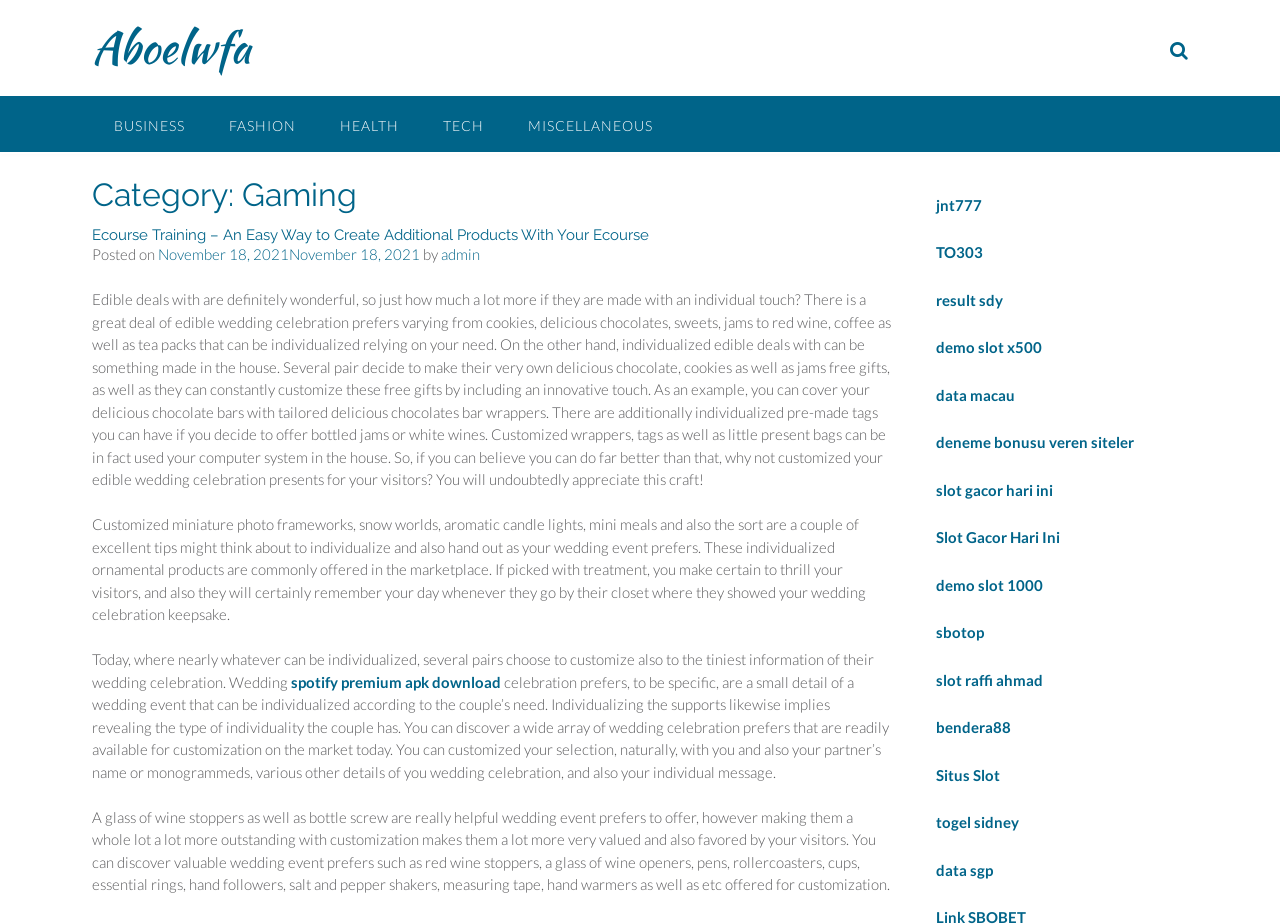What is the title of the article?
Answer with a single word or phrase by referring to the visual content.

Ecourse Training – An Easy Way to Create Additional Products With Your Ecourse